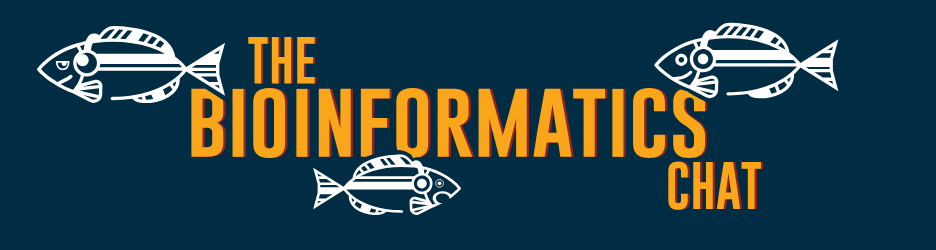Elaborate on the elements present in the image.

The image showcases the title graphic for "The Bioinformatics Chat," a podcast dedicated to discussions surrounding bioinformatics. The design features playful fish illustrations, symbolizing the podcast's engaging and approachable nature. The text is prominently displayed in bold, vibrant orange letters against a deep blue background, emphasizing the focus on bioinformatics. This visual identity reflects the podcast's aim to make complex scientific topics accessible and enjoyable for listeners.